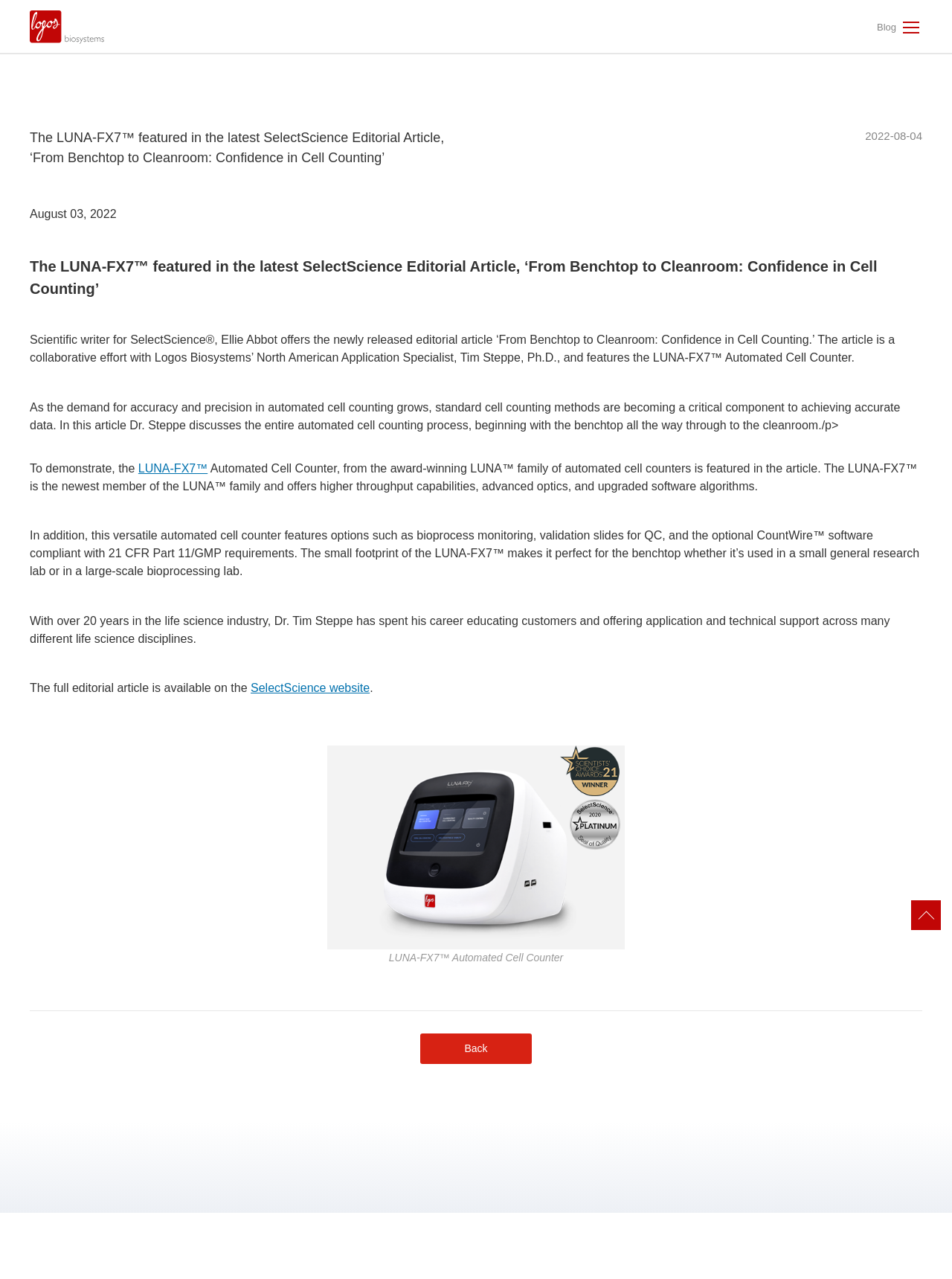Explain in detail what is displayed on the webpage.

This webpage appears to be an article or blog post from Logos Biosystems, an advanced imaging solutions provider for research excellence. At the top, there is a logo and a navigation menu with links to the blog and other sections. 

Below the navigation menu, the title of the article "From Benchtop to Cleanroom: Confidence in Cell Counting" is displayed prominently, along with the date "August 03, 2022". 

The main content of the article is divided into several paragraphs. The first paragraph introduces the article, which is a collaborative effort between the scientific writer Ellie Abbot and Tim Steppe, Ph.D., the North American Application Specialist at Logos Biosystems. 

The following paragraphs discuss the importance of accuracy and precision in automated cell counting, and how the LUNA-FX7™ Automated Cell Counter, a product from Logos Biosystems, can help achieve accurate data. The article highlights the features of the LUNA-FX7™, including its higher throughput capabilities, advanced optics, and upgraded software algorithms. 

There is also a section that provides more information about Dr. Tim Steppe, who has over 20 years of experience in the life science industry. 

At the bottom of the page, there is a link to the full editorial article on the SelectScience website, as well as a link to the LUNA-FX7™ Automated Cell Counter product page. On the right side of the page, there is an image of the LUNA-FX7™ Automated Cell Counter, accompanied by a brief description. 

Finally, there are navigation links at the bottom of the page, including a "Back" button and another link to an unknown destination.